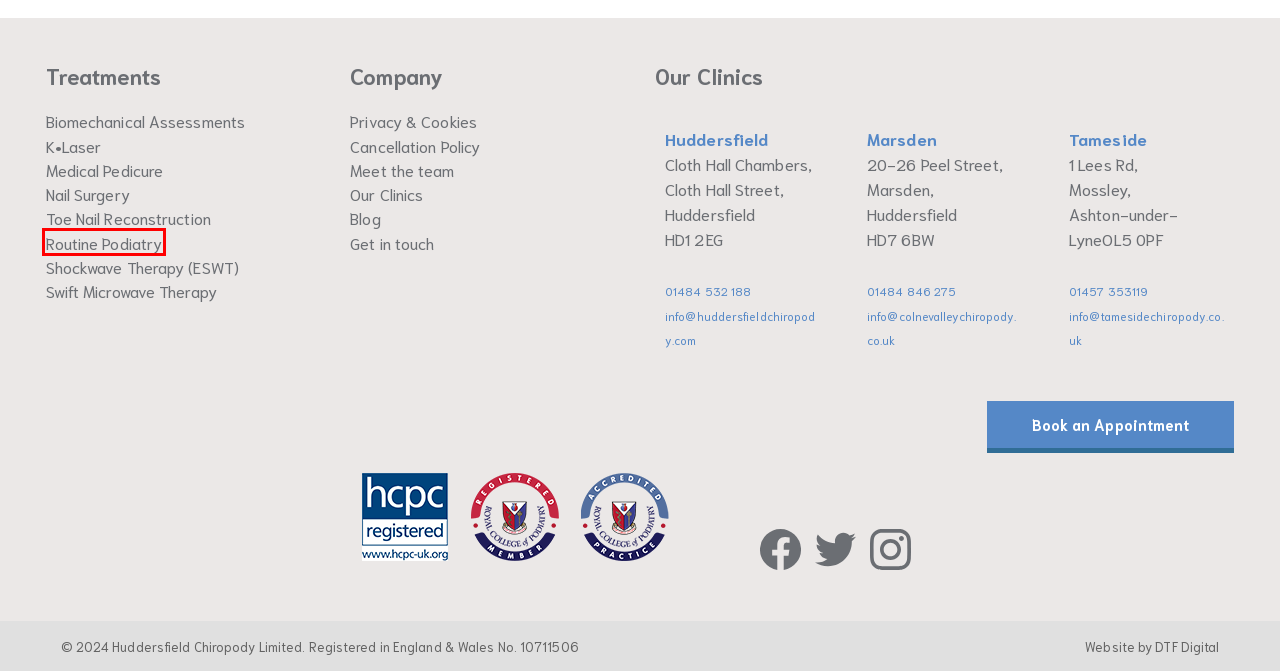Using the screenshot of a webpage with a red bounding box, pick the webpage description that most accurately represents the new webpage after the element inside the red box is clicked. Here are the candidates:
A. Routine Podiatry
B. Privacy & Cookies - Chiropody, Podiatry, Biomechanics - Colne Valley & Huddersfield
C. Our Clinics
D. Medical Pedicure
E. Toe Nail Reconstruction
F. Meet the Colne Valley, Huddersfield and Tameside teams
G. Shockwave Therapy (ESWT)
H. Nail Surgery

A